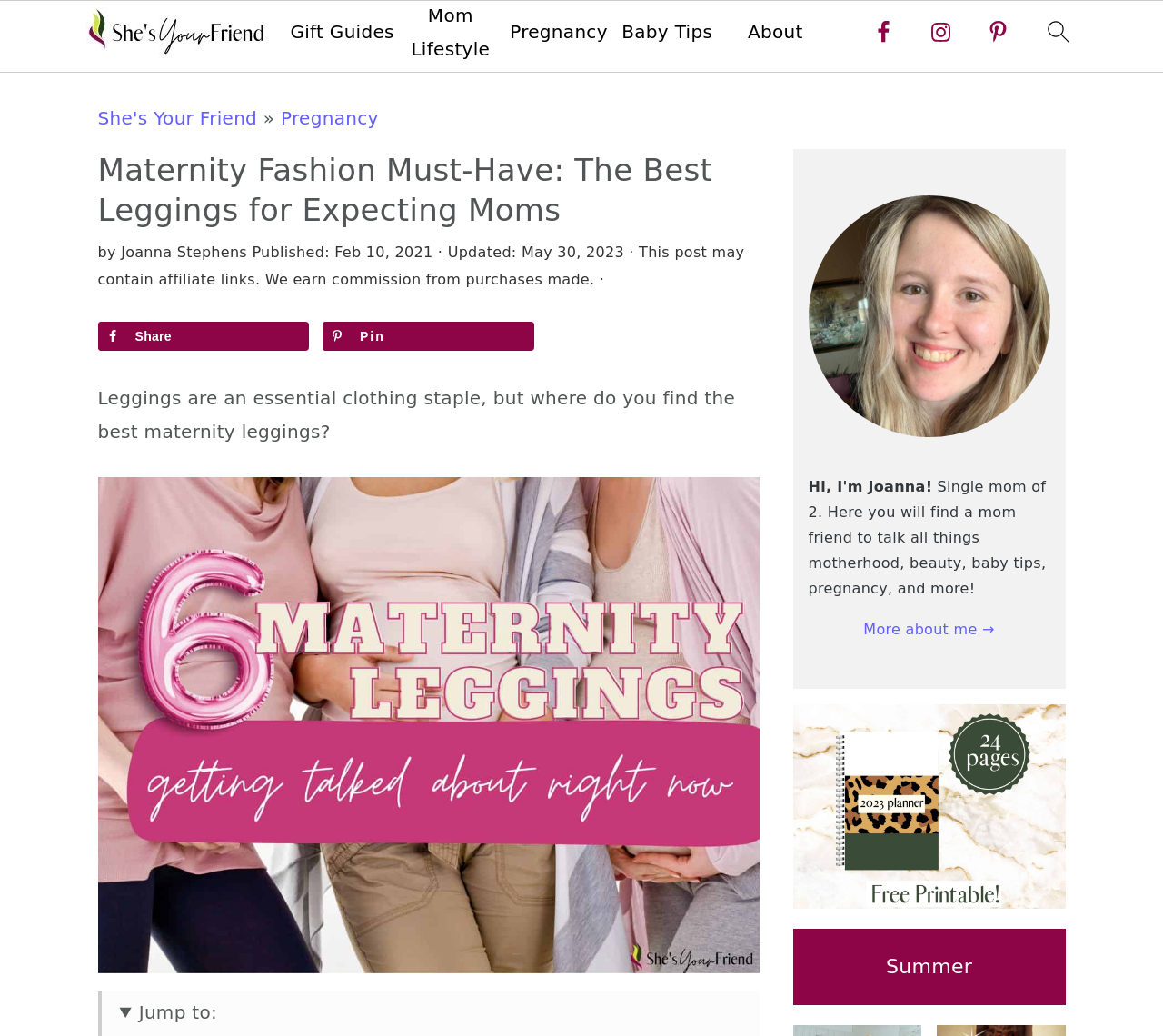Answer the question below using just one word or a short phrase: 
What is the topic of the webpage?

Maternity leggings